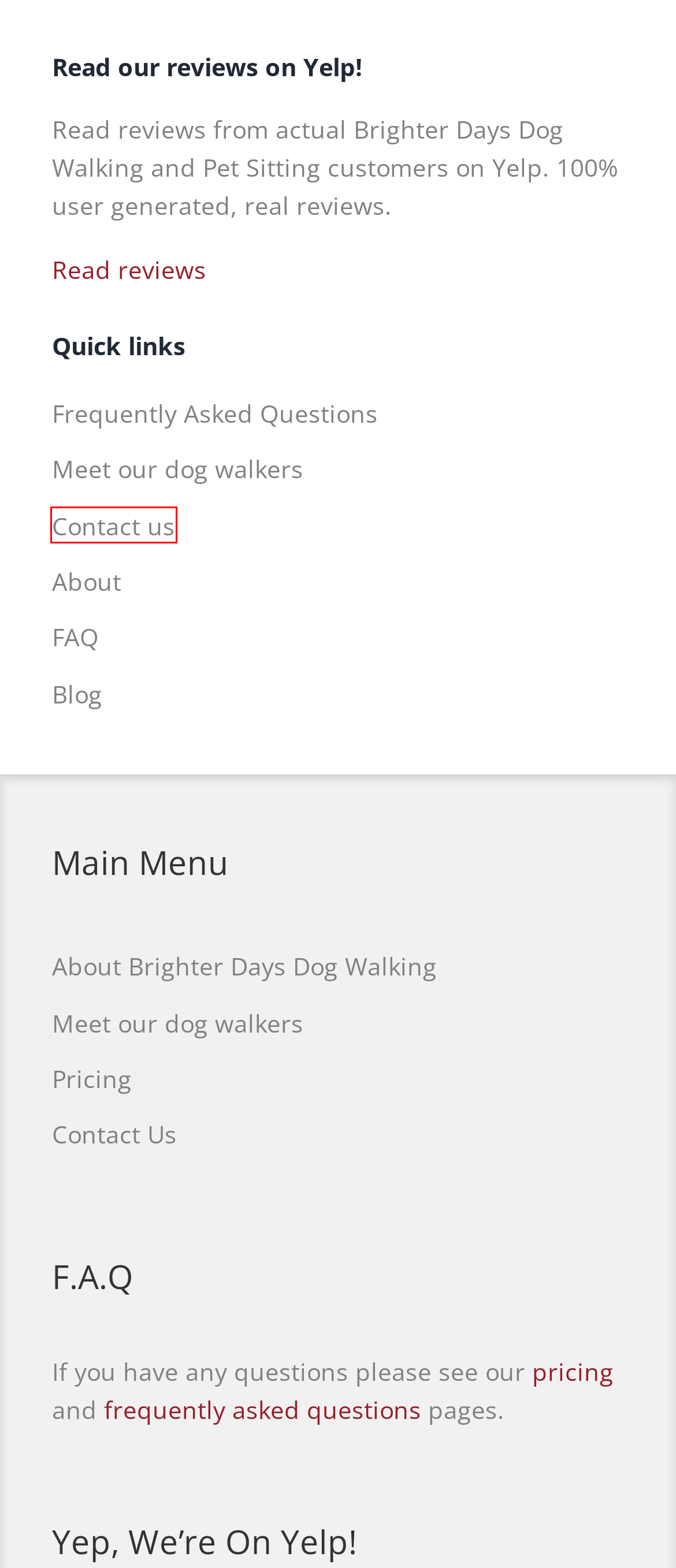A screenshot of a webpage is given with a red bounding box around a UI element. Choose the description that best matches the new webpage shown after clicking the element within the red bounding box. Here are the candidates:
A. Frequently Asked Questions - Brighter Days Collective
B. Meet our dog walkers Archives - Brighter Days Collective
C. Substitute Position - Brighter Days Collective
D. Home - Brighter Days Collective
E. Blog Archives - Brighter Days Collective
F. Contact Us - Brighter Days Collective
G. About Brighter Days Dog Walking - Brighter Days Collective
H. Pricing - Brighter Days Collective

F